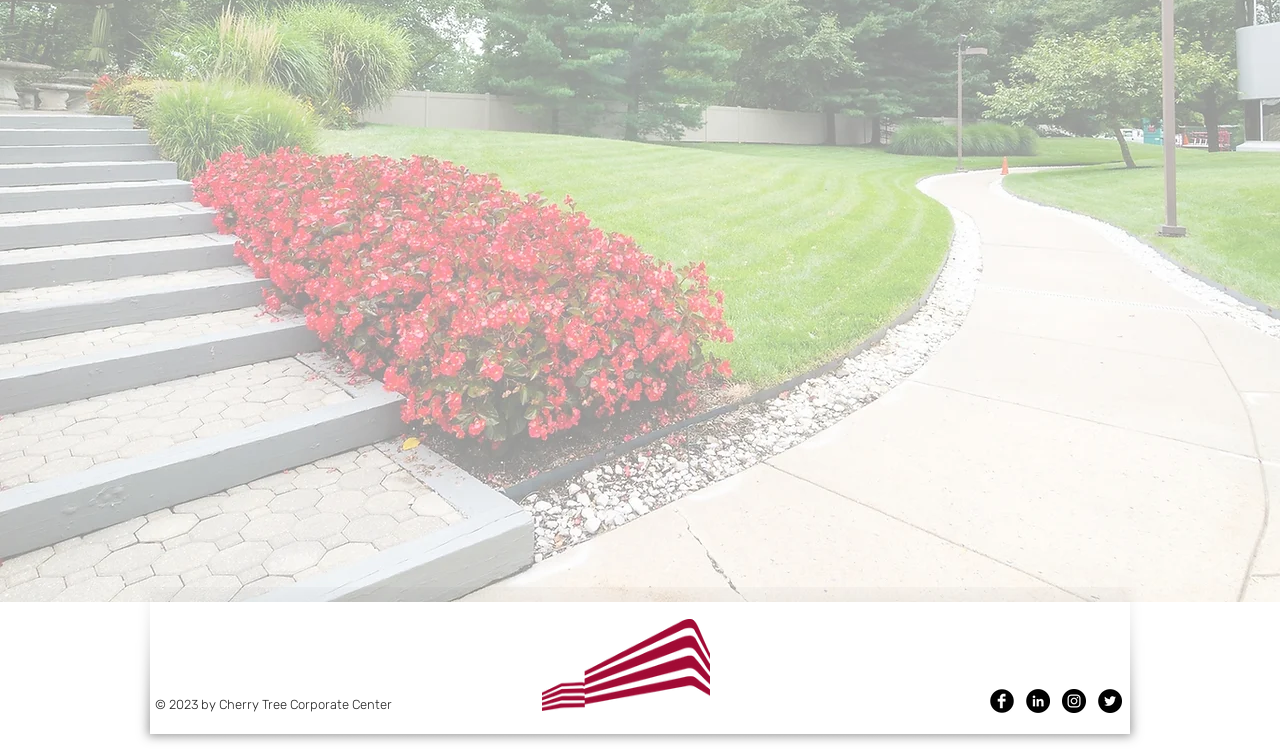Find the UI element described as: "aria-label="Twitter"" and predict its bounding box coordinates. Ensure the coordinates are four float numbers between 0 and 1, [left, top, right, bottom].

[0.858, 0.92, 0.877, 0.952]